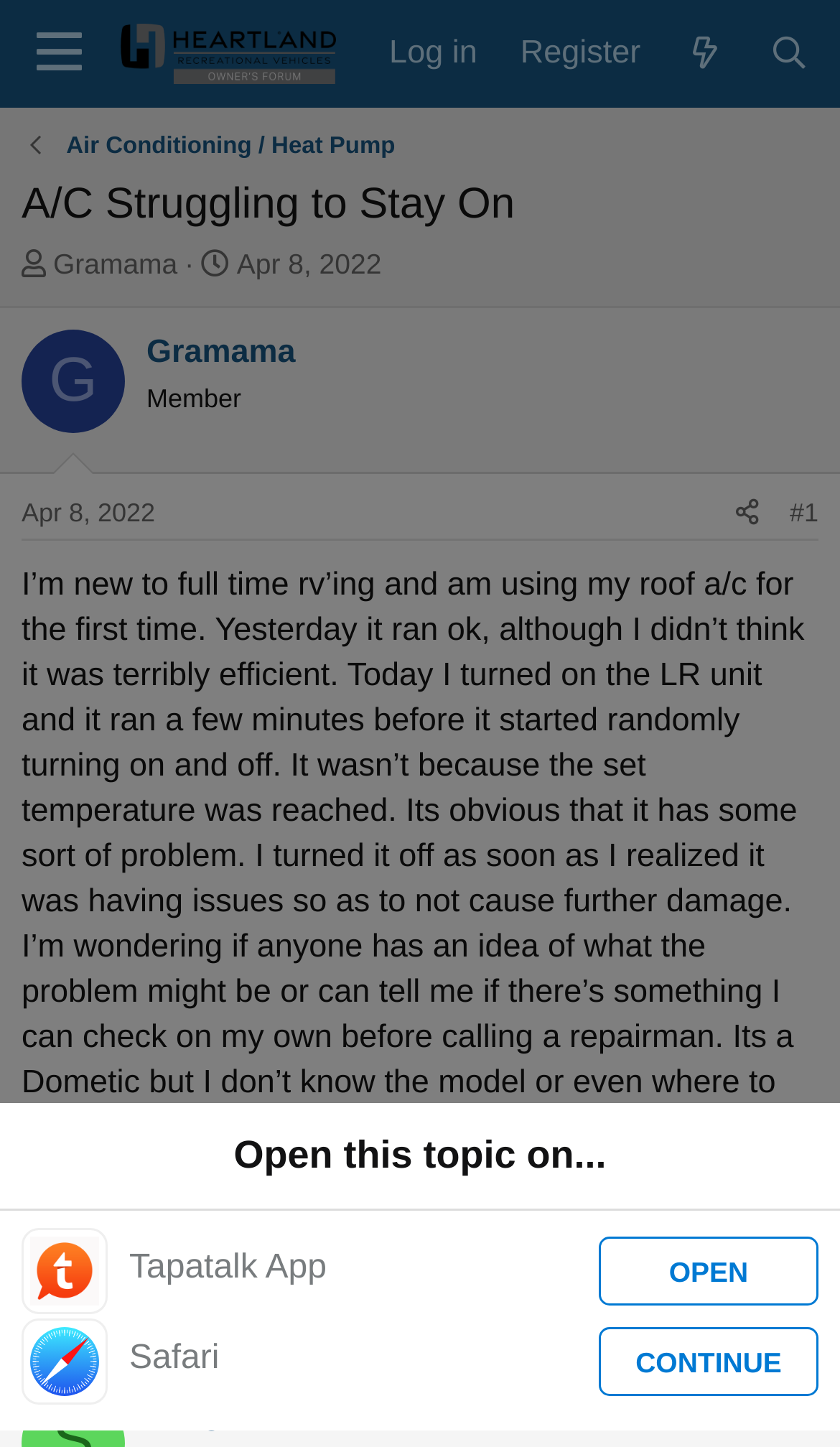Please determine the heading text of this webpage.

A/C Struggling to Stay On